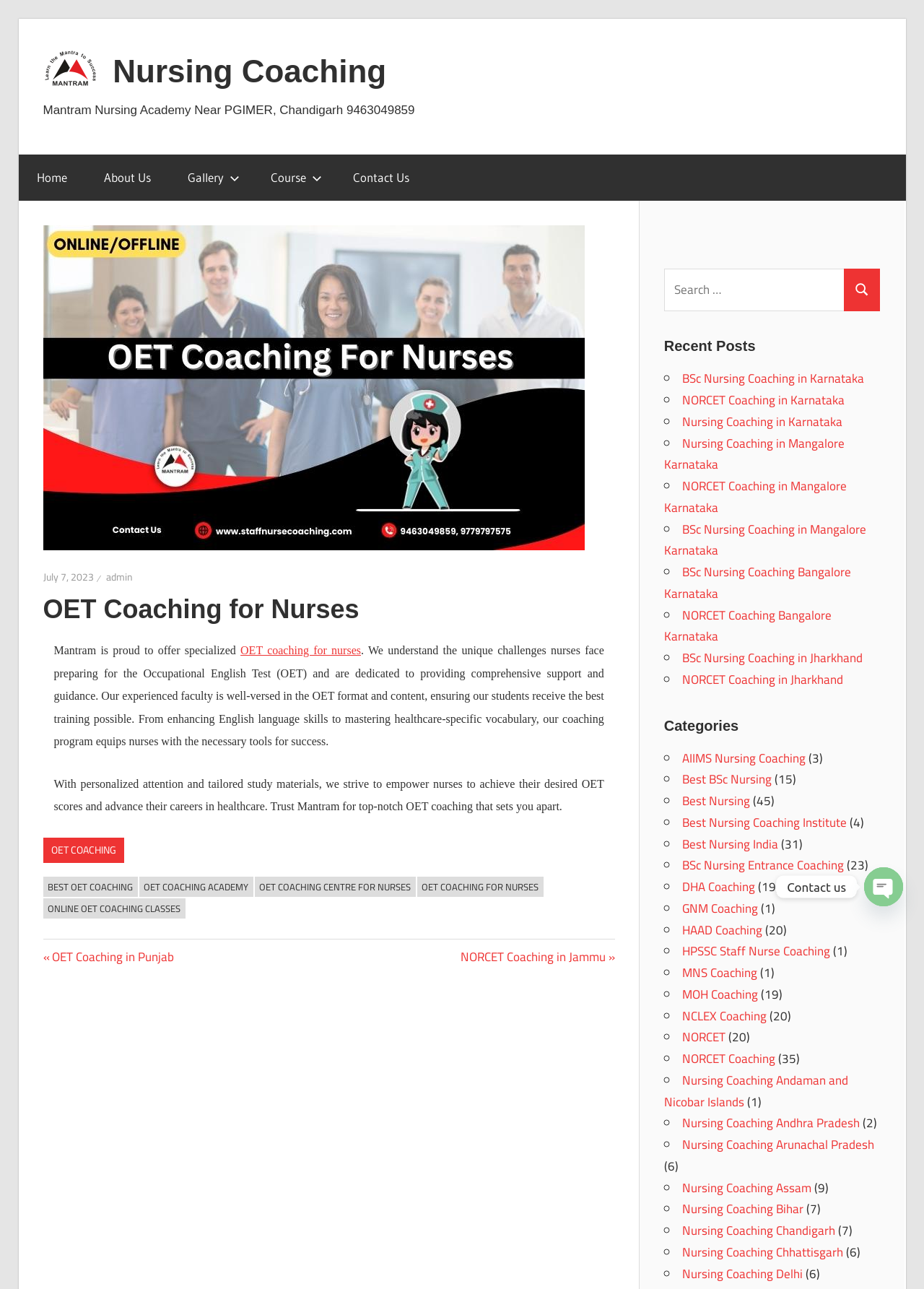Write a detailed summary of the webpage.

The webpage is about Mantram Nursing Academy, which offers specialized OET coaching for nurses. At the top, there is a navigation menu with links to "Home", "About Us", "Gallery", "Course", and "Contact Us". Below the navigation menu, there is a header section with an image and a heading that reads "OET Coaching for Nurses". 

To the right of the header section, there is a search bar with a button labeled "Search". Below the search bar, there is a section titled "Recent Posts" with a list of links to various articles, including "BSc Nursing Coaching in Karnataka", "NORCET Coaching in Karnataka", and "Nursing Coaching in Mangalore Karnataka". 

On the left side of the page, there is a main content section that starts with a heading "OET Coaching for Nurses" and a subheading that reads "Mantram is proud to offer specialized OET coaching for nurses". The text explains that the academy understands the unique challenges nurses face when preparing for the Occupational English Test (OET) and provides comprehensive support and guidance to help them achieve their desired scores. 

The main content section also mentions that the academy's experienced faculty is well-versed in the OET format and content, ensuring that students receive the best training possible. Additionally, the text highlights the academy's personalized attention and tailored study materials, which empower nurses to achieve their desired OET scores and advance their careers in healthcare. 

At the bottom of the page, there is a footer section with links to various OET coaching-related topics, including "OET COACHING", "BEST OET COACHING", and "ONLINE OET COACHING CLASSES". There is also a section titled "Categories" with links to various categories, including "AIIMS Nursing Coaching", "Best BSc Nursing", and "Best Nursing Coaching Institute".